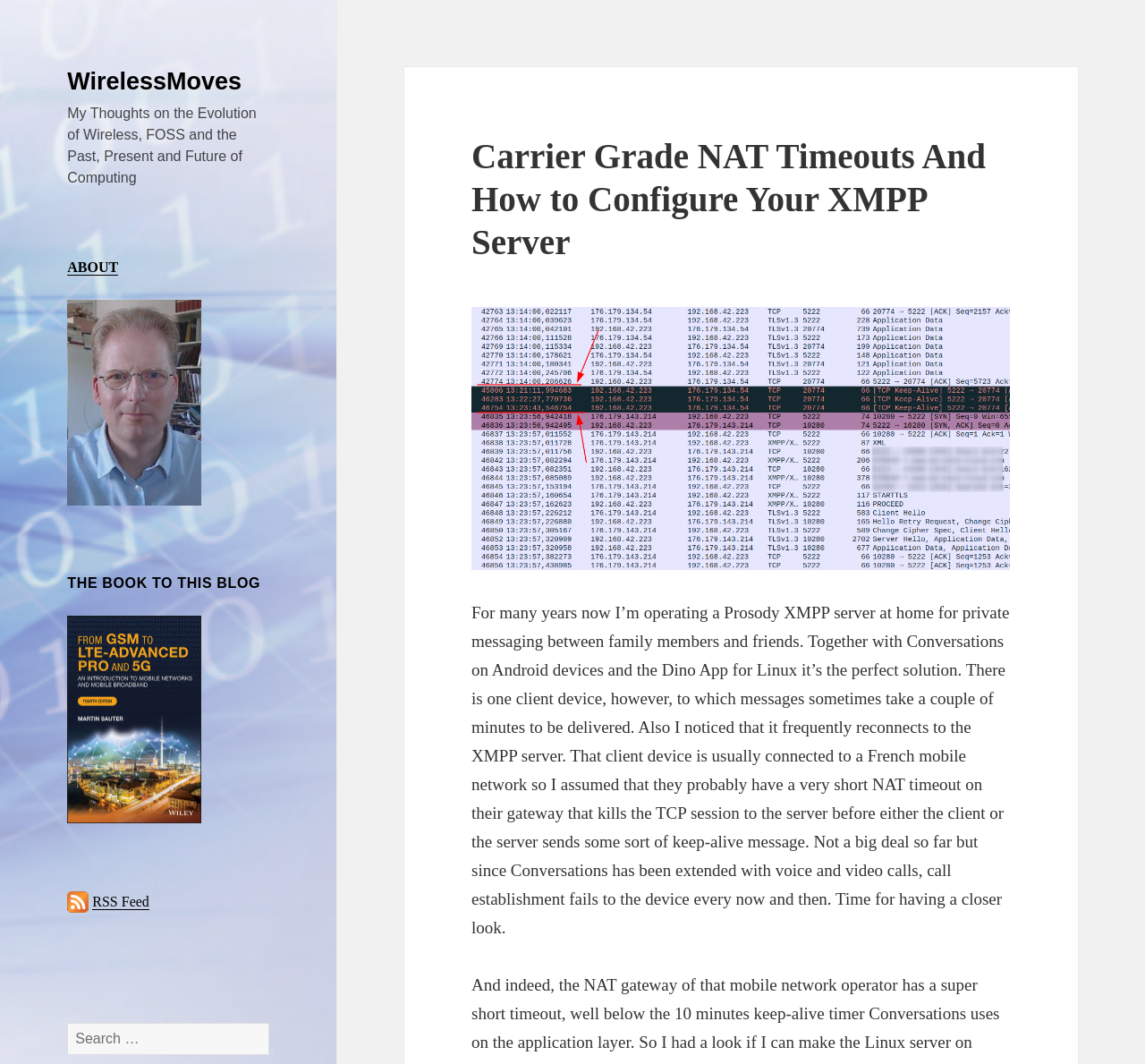What is the purpose of the XMPP server?
Answer the question with detailed information derived from the image.

The webpage mentions that the author operates a Prosody XMPP server at home for private messaging between family members and friends, indicating that the purpose of the XMPP server is for private messaging.